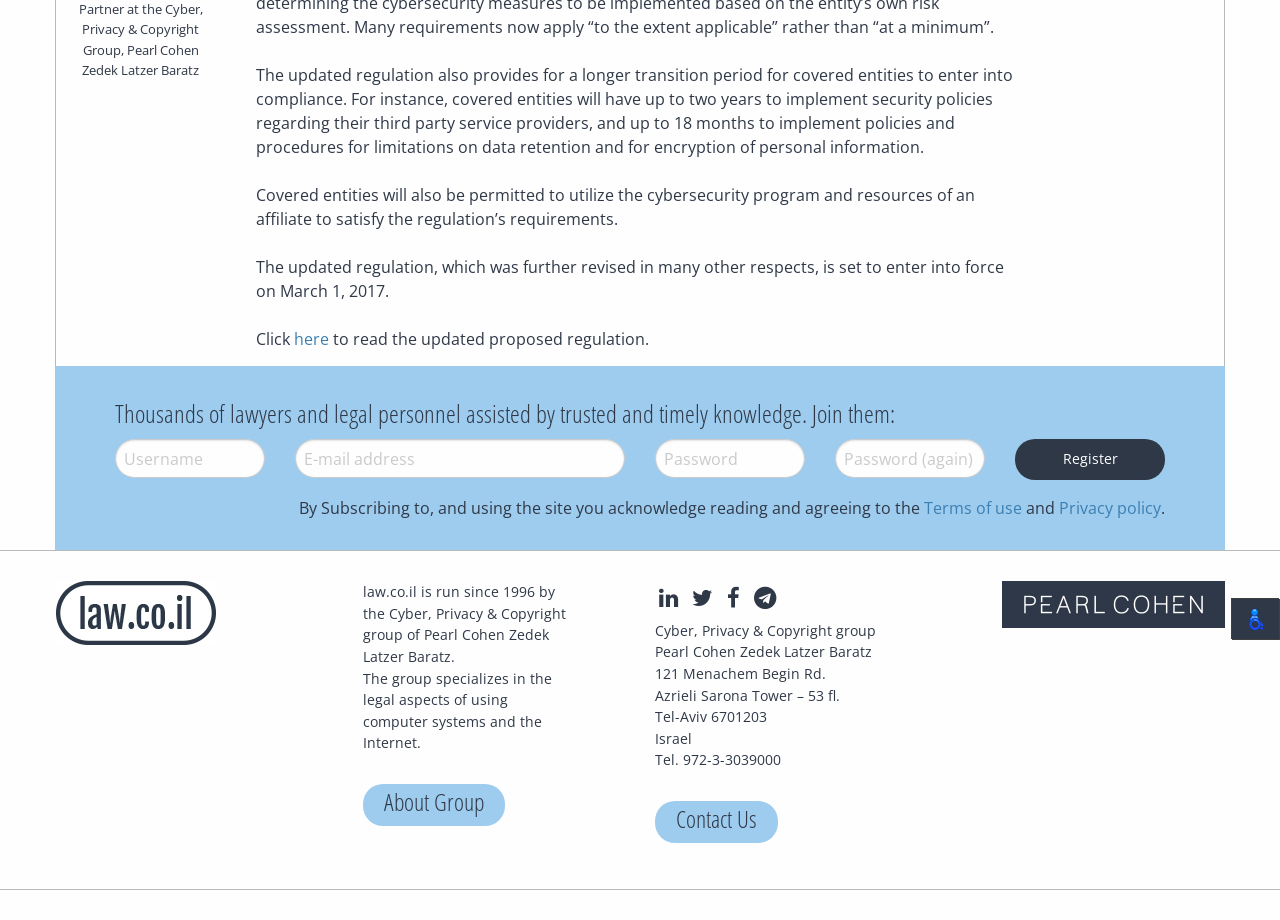Using the description "Terms of use", predict the bounding box of the relevant HTML element.

[0.722, 0.54, 0.798, 0.564]